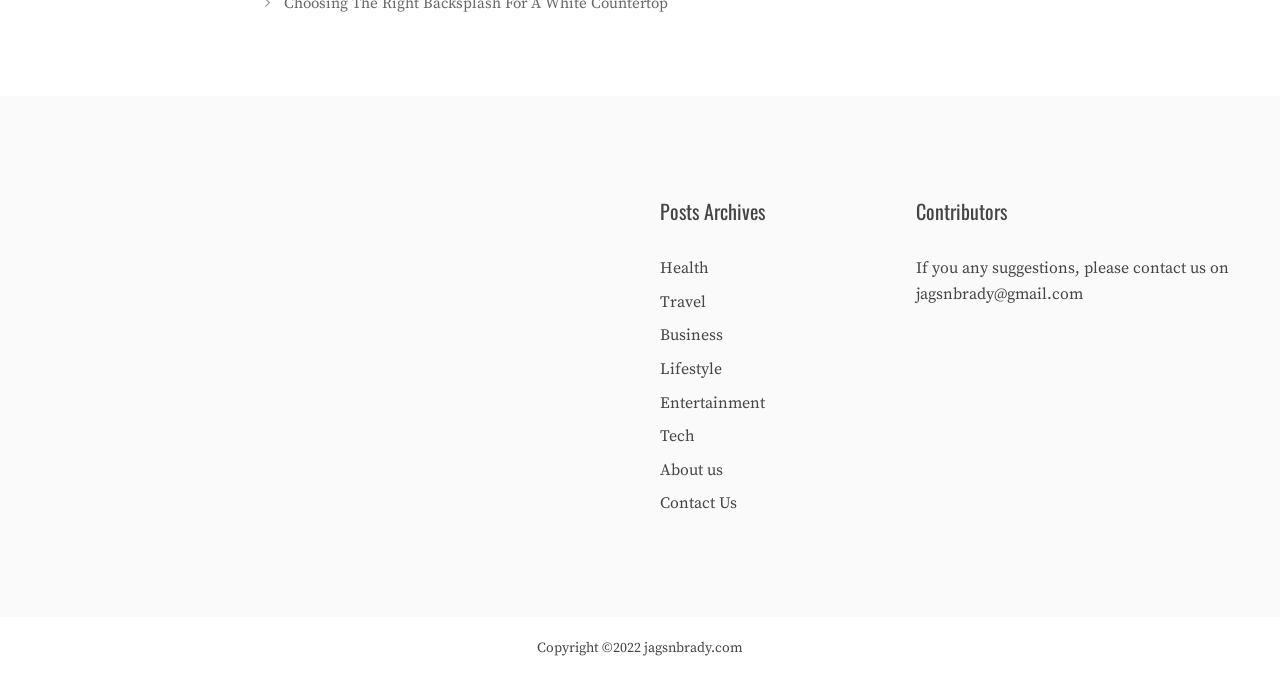Please locate the clickable area by providing the bounding box coordinates to follow this instruction: "Contact Us".

[0.516, 0.727, 0.576, 0.756]